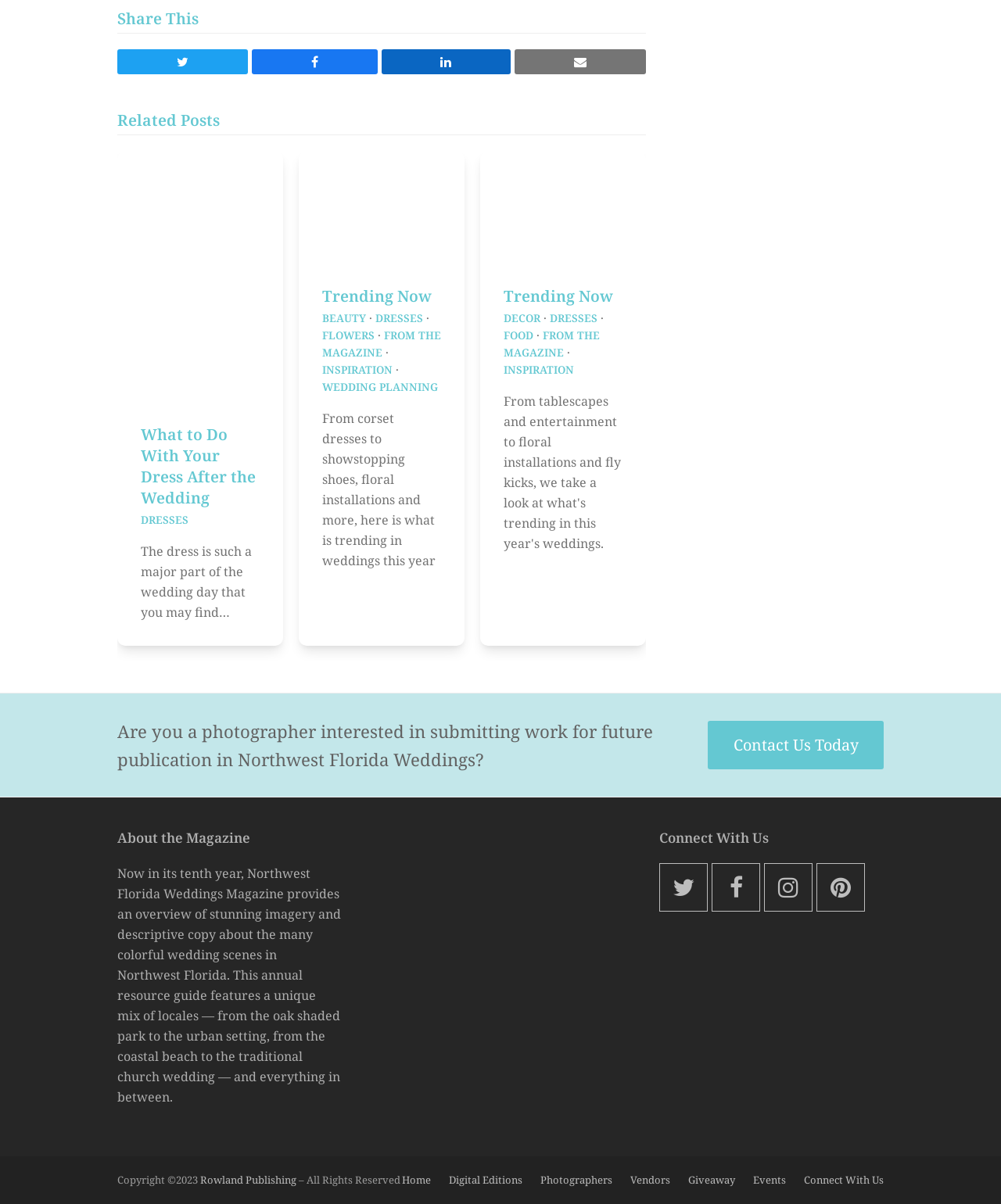Locate the bounding box coordinates of the element I should click to achieve the following instruction: "Go to Home".

[0.402, 0.974, 0.43, 0.986]